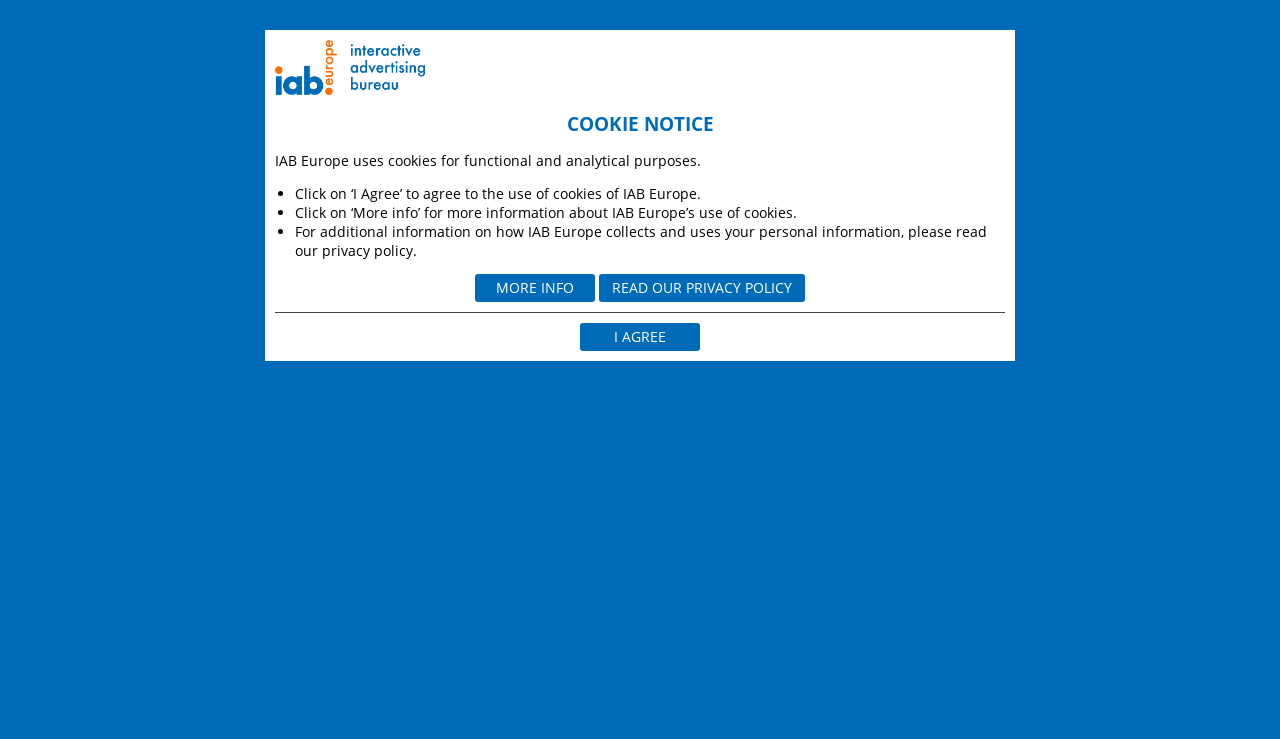What are the types of websites operated by IAB Europe?
Examine the screenshot and reply with a single word or phrase.

Several